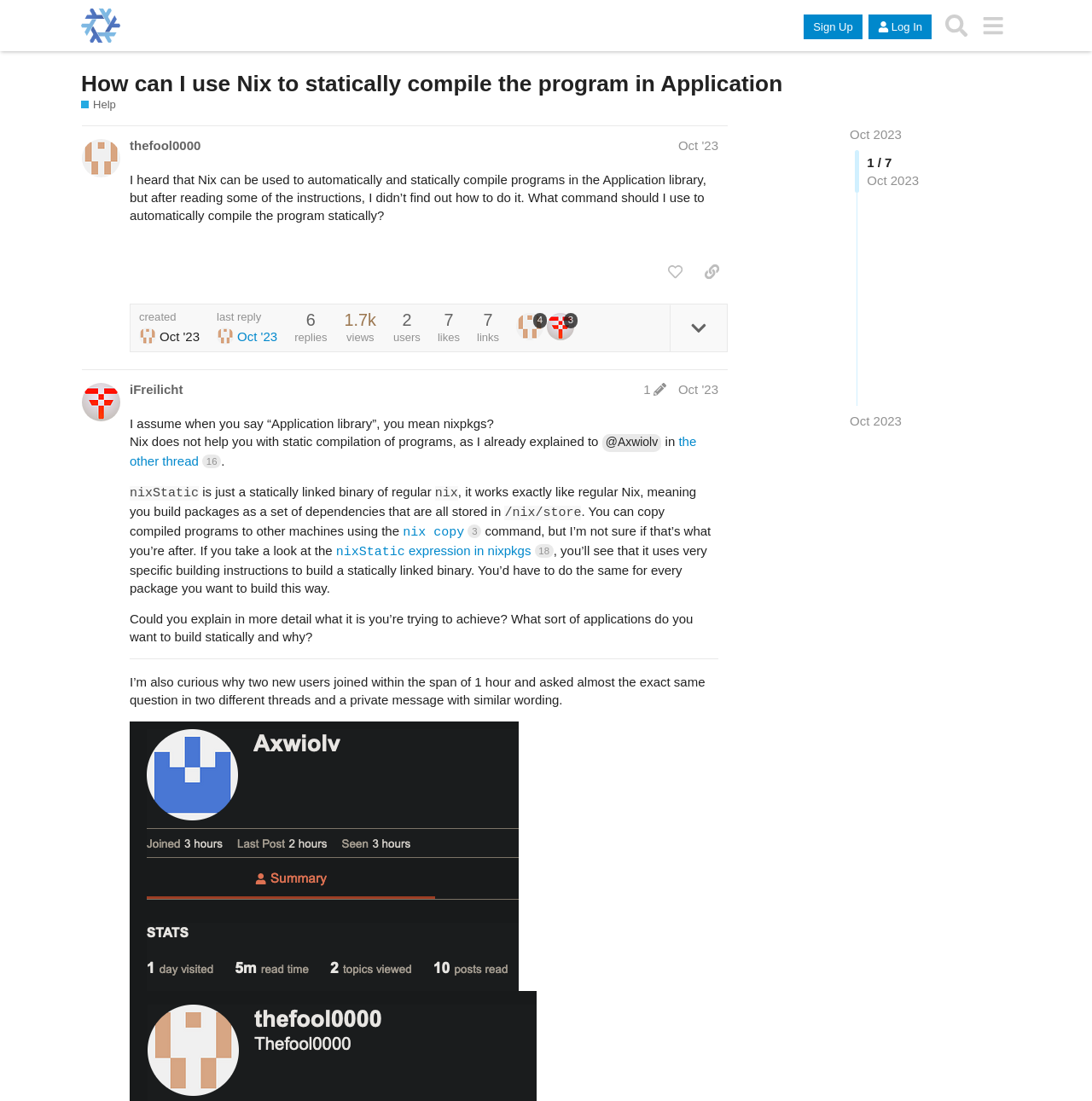Identify the bounding box coordinates for the region to click in order to carry out this instruction: "Share a link to this post". Provide the coordinates using four float numbers between 0 and 1, formatted as [left, top, right, bottom].

[0.637, 0.234, 0.666, 0.26]